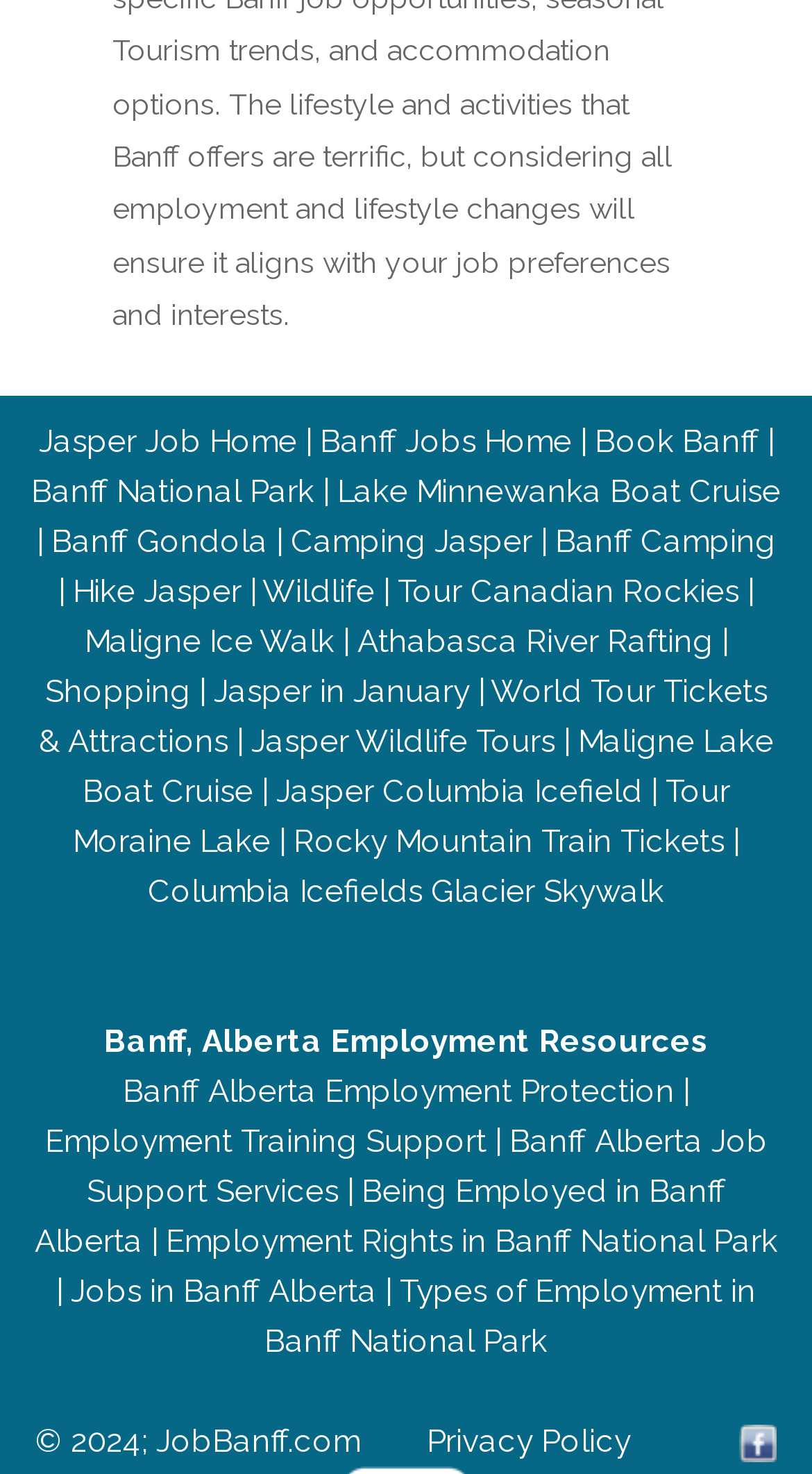Using the format (top-left x, top-left y, bottom-right x, bottom-right y), provide the bounding box coordinates for the described UI element. All values should be floating point numbers between 0 and 1: Banff Jobs Home

[0.394, 0.286, 0.704, 0.312]